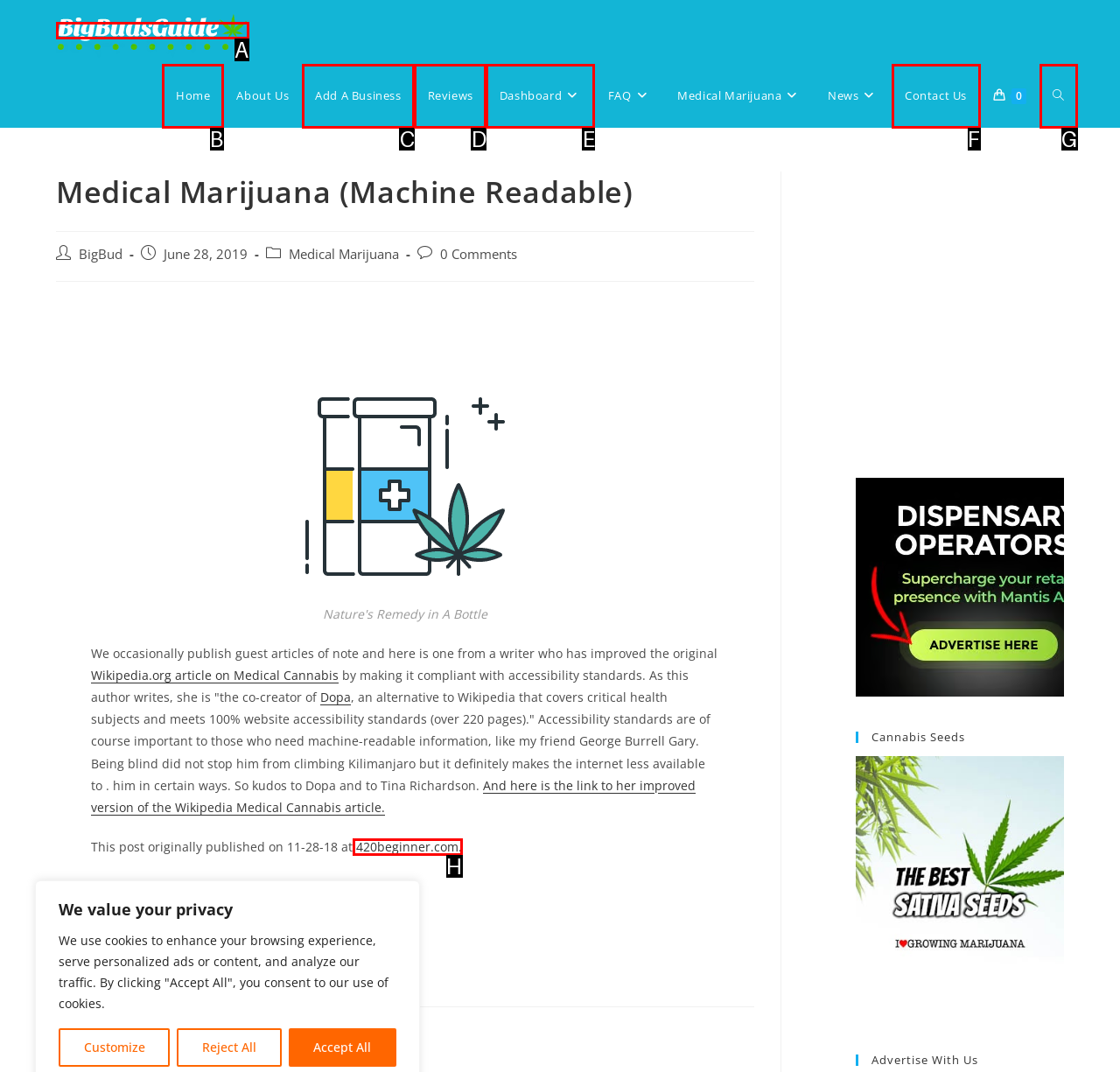Indicate the HTML element that should be clicked to perform the task: Click the link to Big Buds Guide Reply with the letter corresponding to the chosen option.

A